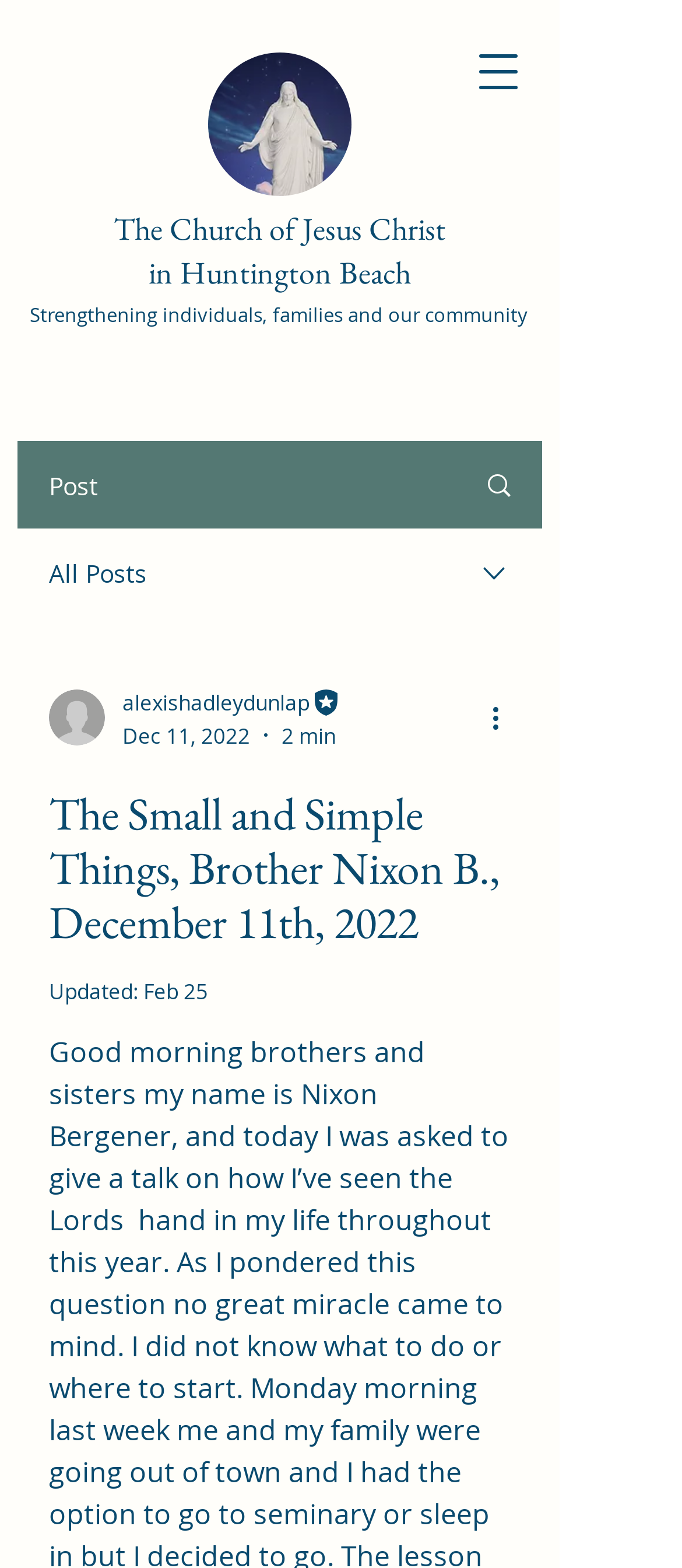Illustrate the webpage with a detailed description.

This webpage appears to be a blog post or article page. At the top, there is a navigation menu button on the right side, which can be opened to access more options. Below this, there is a link to the "Church of Jesus Christ" with an accompanying image of the church's logo. 

To the left of the church's link, there is a heading that reads "The Church of Jesus Christ in Huntington Beach". This heading is also a link. Below this, there is another link that says "Strengthening individuals, families and our community". 

On the right side of the page, there is a section with a few links and images. There is a link with no text, accompanied by an image, and another link that says "All Posts". Below these, there is a combobox with no text, which has a dropdown menu. 

The main content of the page is a blog post or article, which is titled "The Small and Simple Things, Brother Nixon B., December 11th, 2022". The author's picture and name, "Nixon Bergener", are displayed, along with the post's editor, "alexishadleydunlap", and the date and time it was posted, "Dec 11, 2022, 2 min". There is also a "More actions" button on the right side of the post. 

At the bottom of the post, there is an "Updated" label with a date "Feb 25".